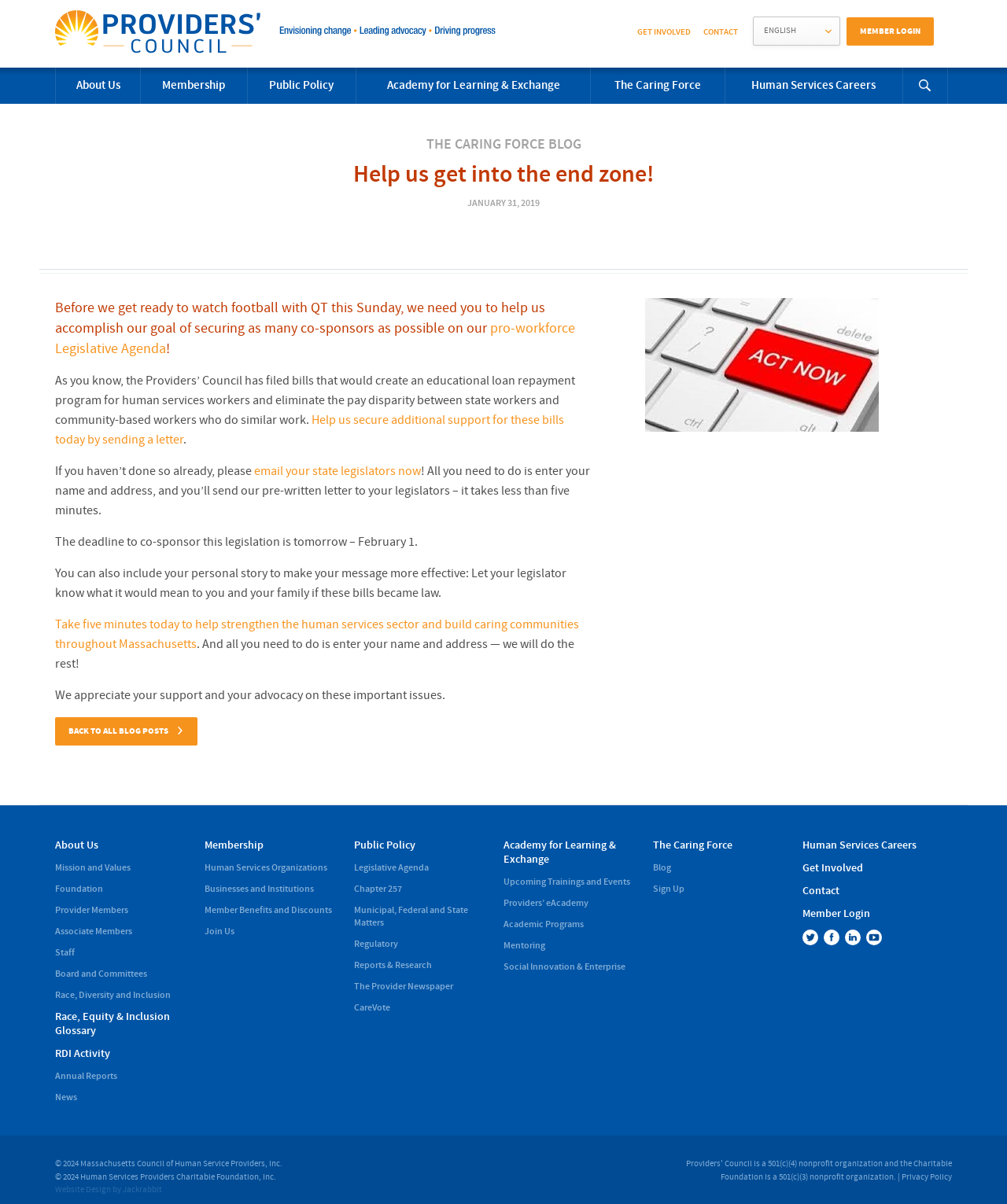Describe the entire webpage, focusing on both content and design.

This webpage is about the Providers' Council, an organization that advocates for human services workers. At the top of the page, there is a header section with a logo and a navigation menu that includes links to "Get Involved", "Contact", and "Member Login". Below the header, there is a section with a prominent call-to-action button that says "Act Now" and a brief introduction to the organization's goal of securing co-sponsors for their pro-workforce legislative agenda.

The main content of the page is an article that explains the importance of supporting human services workers and provides a way for readers to take action by sending a letter to their state legislators. The article is divided into several paragraphs, with links to additional resources and a call-to-action to email state legislators.

On the left side of the page, there is a sidebar with links to various sections of the website, including "About Us", "Membership", "Public Policy", "Academy for Learning & Exchange", and "The Caring Force". Each of these sections has multiple sub-links that provide more information about the organization's activities and initiatives.

At the bottom of the page, there is a footer section with additional links to the organization's social media profiles, a search form, and a link to the website's terms of use. There are also several images scattered throughout the page, including a logo, a button image, and several icons.